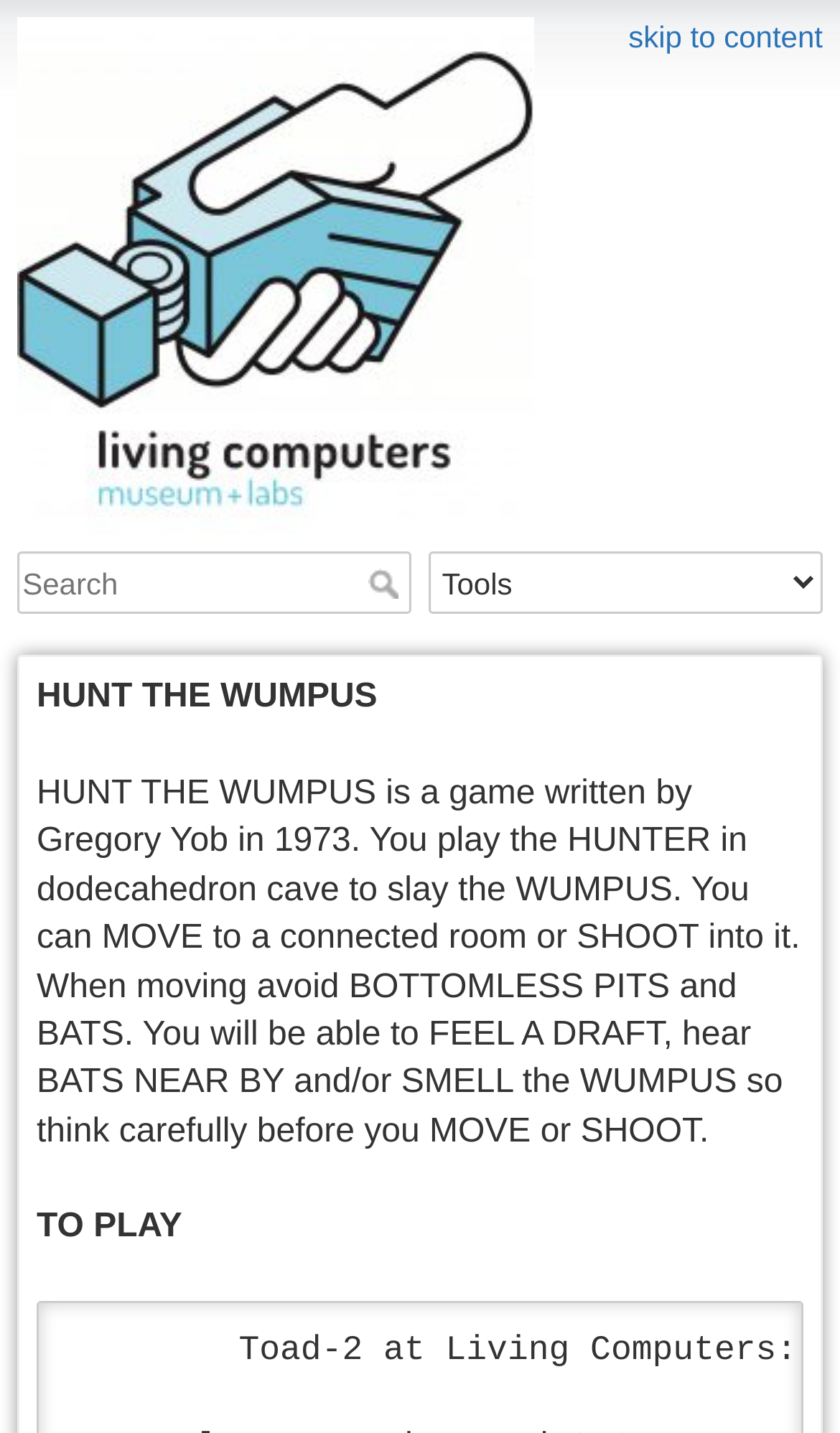Determine the bounding box coordinates in the format (top-left x, top-left y, bottom-right x, bottom-right y). Ensure all values are floating point numbers between 0 and 1. Identify the bounding box of the UI element described by: BitcoinApex

None